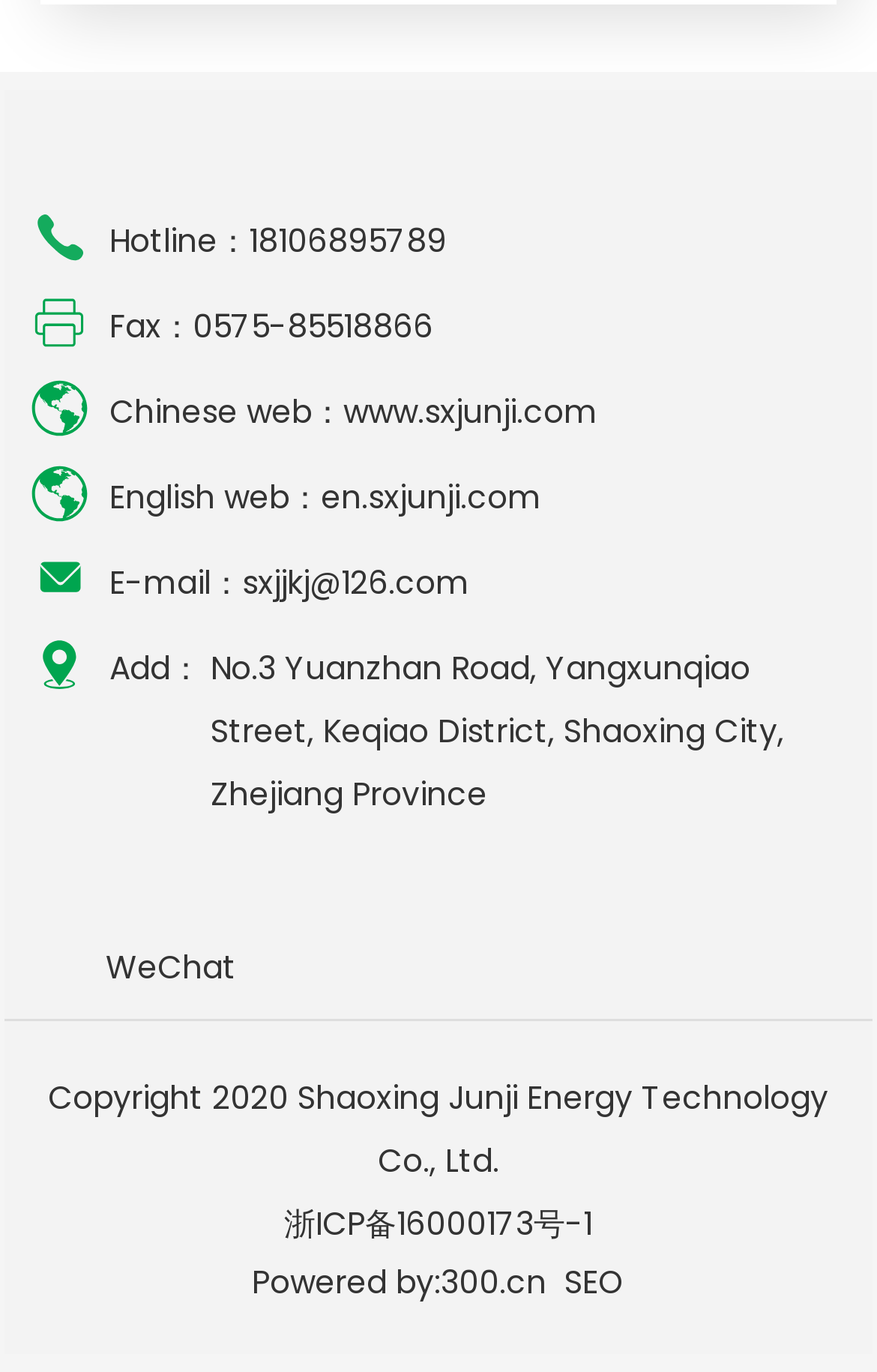Please indicate the bounding box coordinates for the clickable area to complete the following task: "Scan the QR code". The coordinates should be specified as four float numbers between 0 and 1, i.e., [left, top, right, bottom].

[0.035, 0.66, 0.355, 0.681]